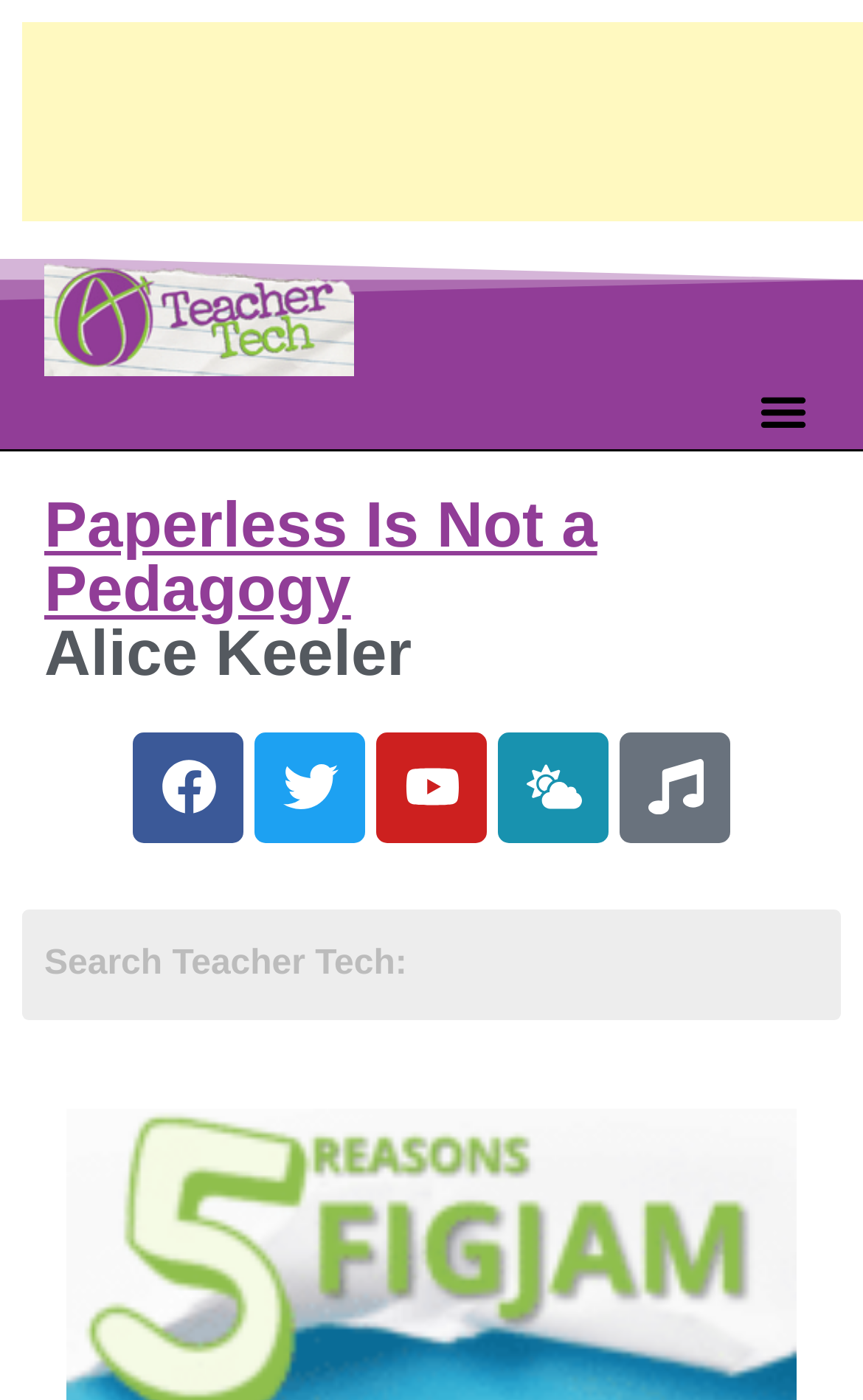Identify the bounding box coordinates of the part that should be clicked to carry out this instruction: "Visit the Facebook page".

[0.154, 0.523, 0.282, 0.602]